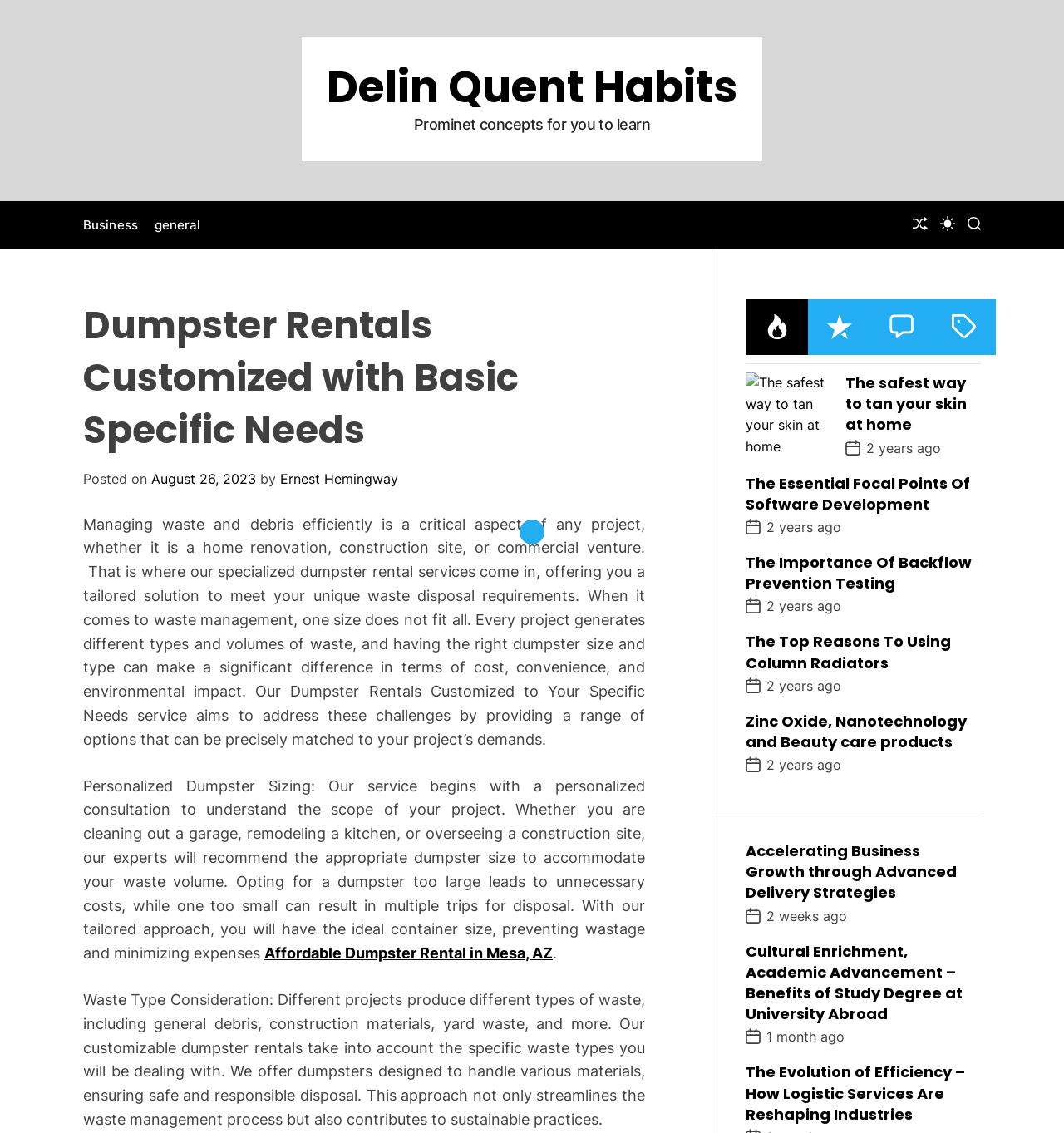Extract the bounding box of the UI element described as: "August 26, 2023August 30, 2023".

[0.142, 0.415, 0.241, 0.43]